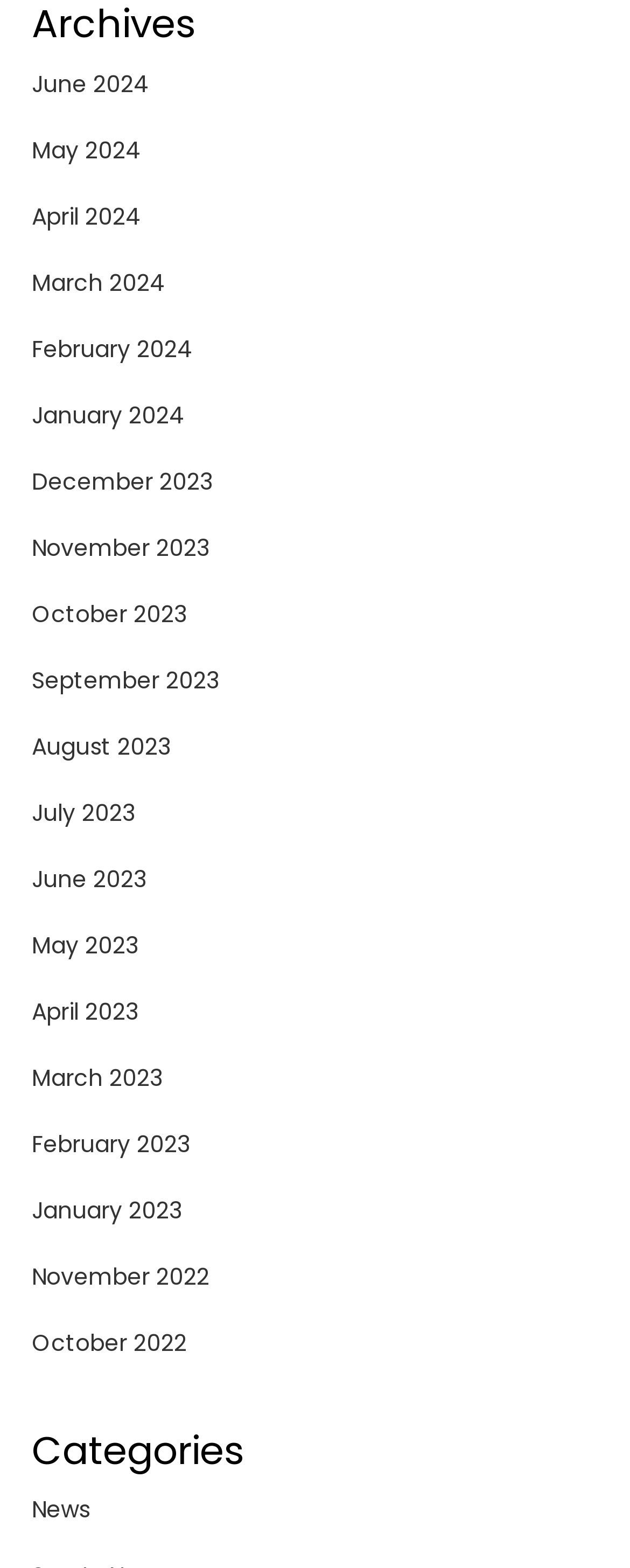Provide the bounding box coordinates of the area you need to click to execute the following instruction: "view June 2024".

[0.05, 0.04, 0.237, 0.067]